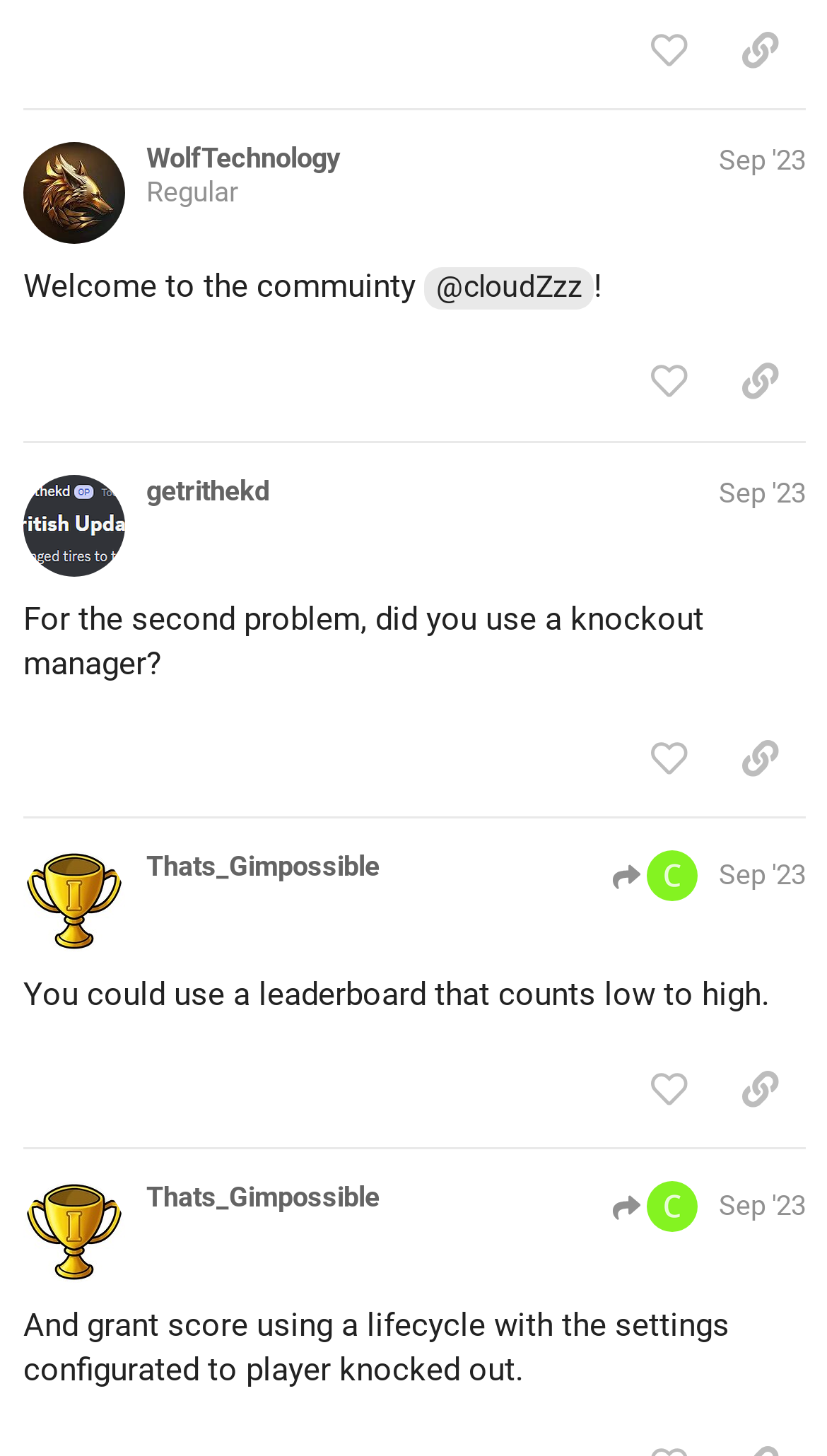Locate the bounding box coordinates of the clickable element to fulfill the following instruction: "view WolfTechnology's profile". Provide the coordinates as four float numbers between 0 and 1 in the format [left, top, right, bottom].

[0.177, 0.098, 0.413, 0.12]